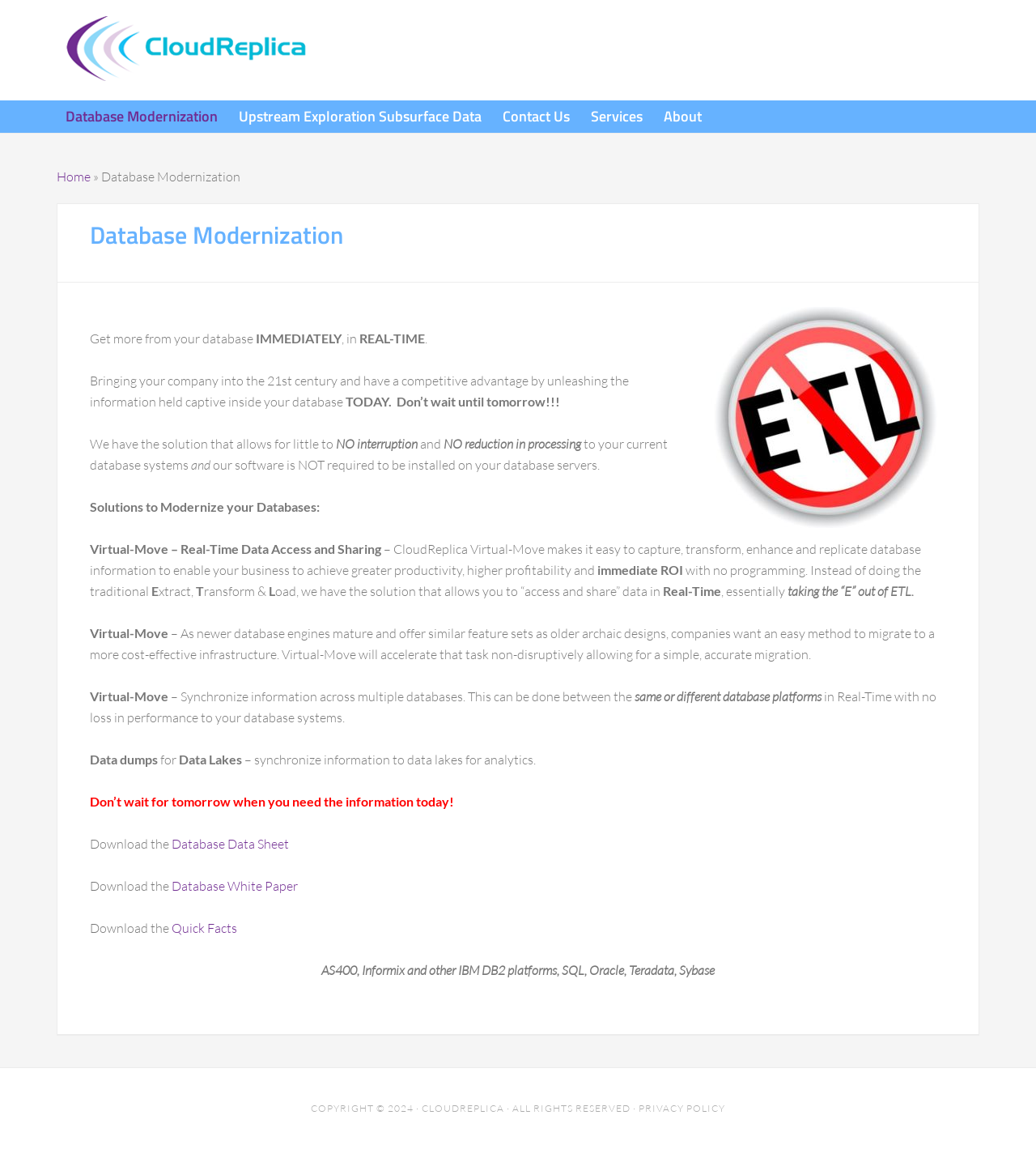Given the webpage screenshot, identify the bounding box of the UI element that matches this description: "Quick Facts".

[0.166, 0.791, 0.229, 0.805]